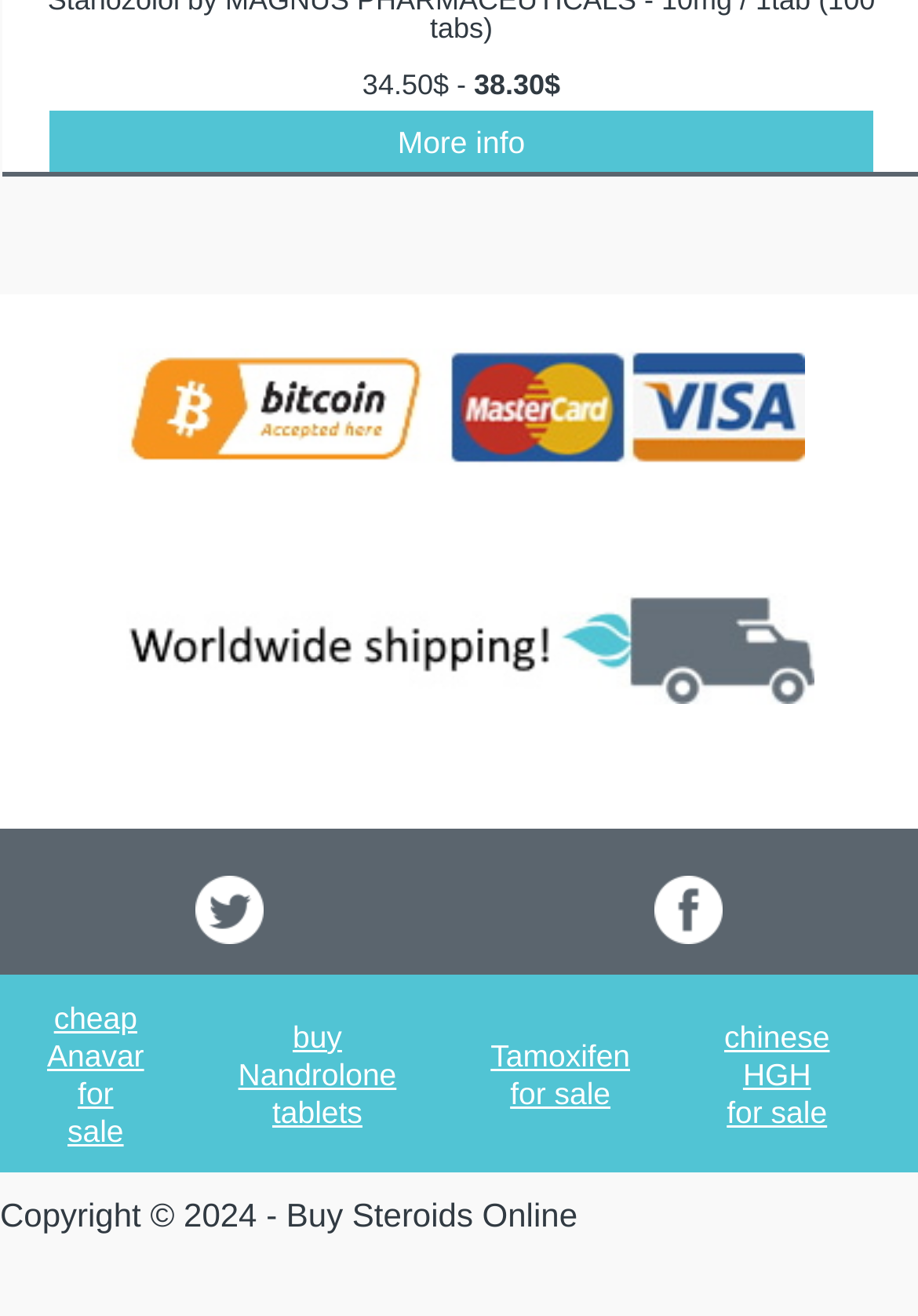Identify the bounding box coordinates of the area that should be clicked in order to complete the given instruction: "Check Copyright information". The bounding box coordinates should be four float numbers between 0 and 1, i.e., [left, top, right, bottom].

[0.0, 0.908, 1.0, 0.977]